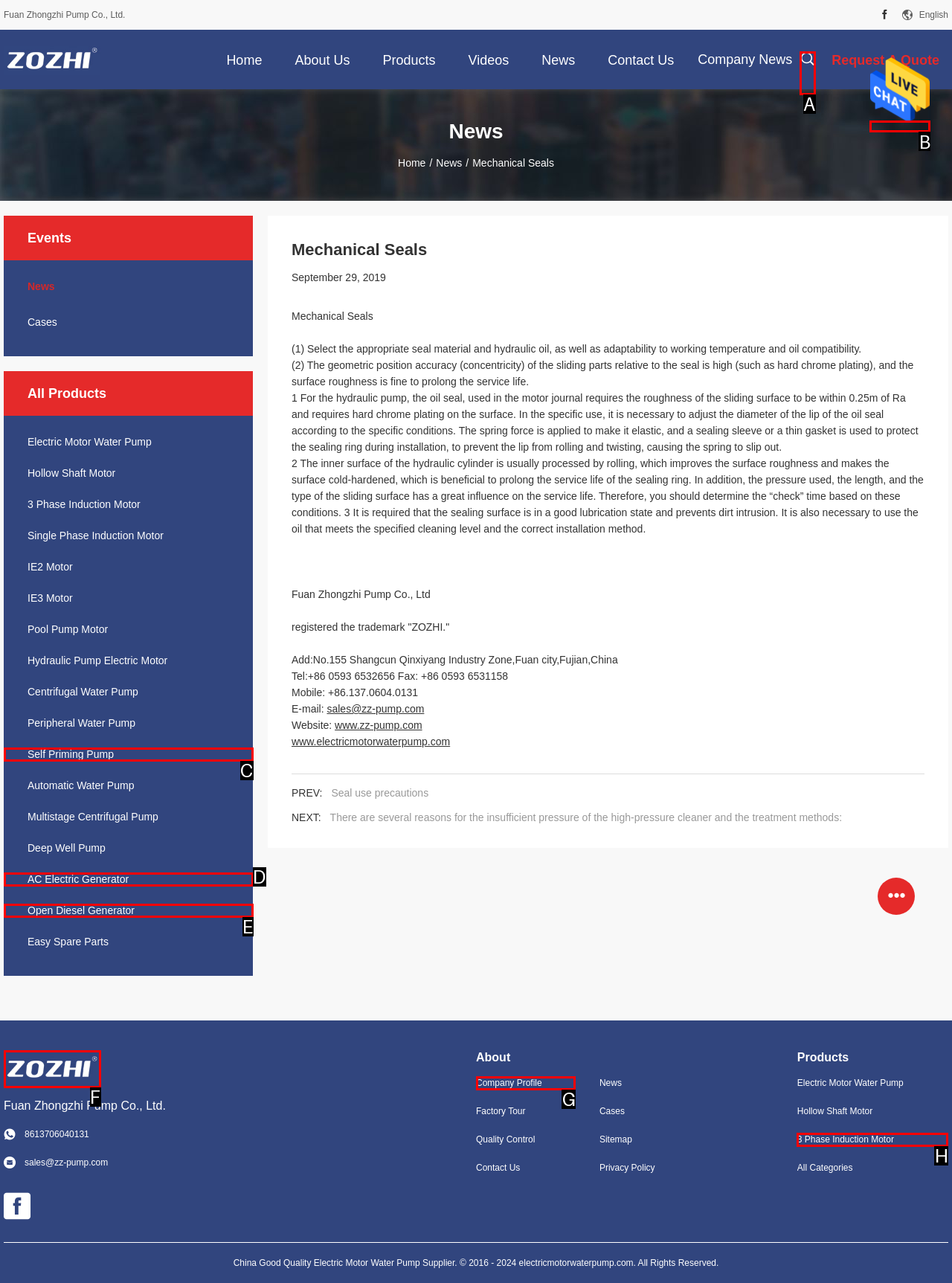Select the HTML element to finish the task: Click the 'Send Message' button Reply with the letter of the correct option.

B